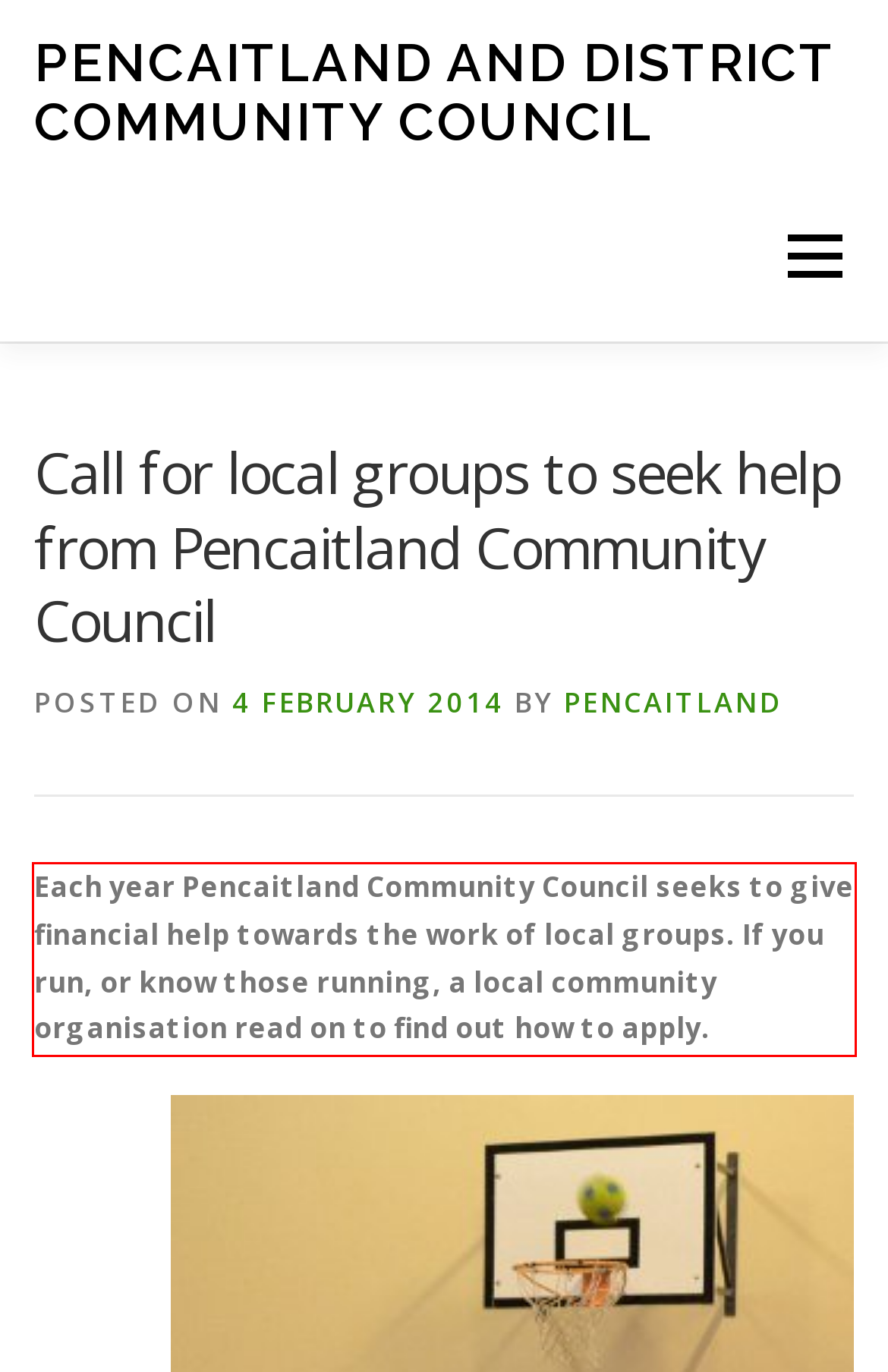You have a screenshot of a webpage with a red bounding box. Use OCR to generate the text contained within this red rectangle.

Each year Pencaitland Community Council seeks to give financial help towards the work of local groups. If you run, or know those running, a local community organisation read on to find out how to apply.